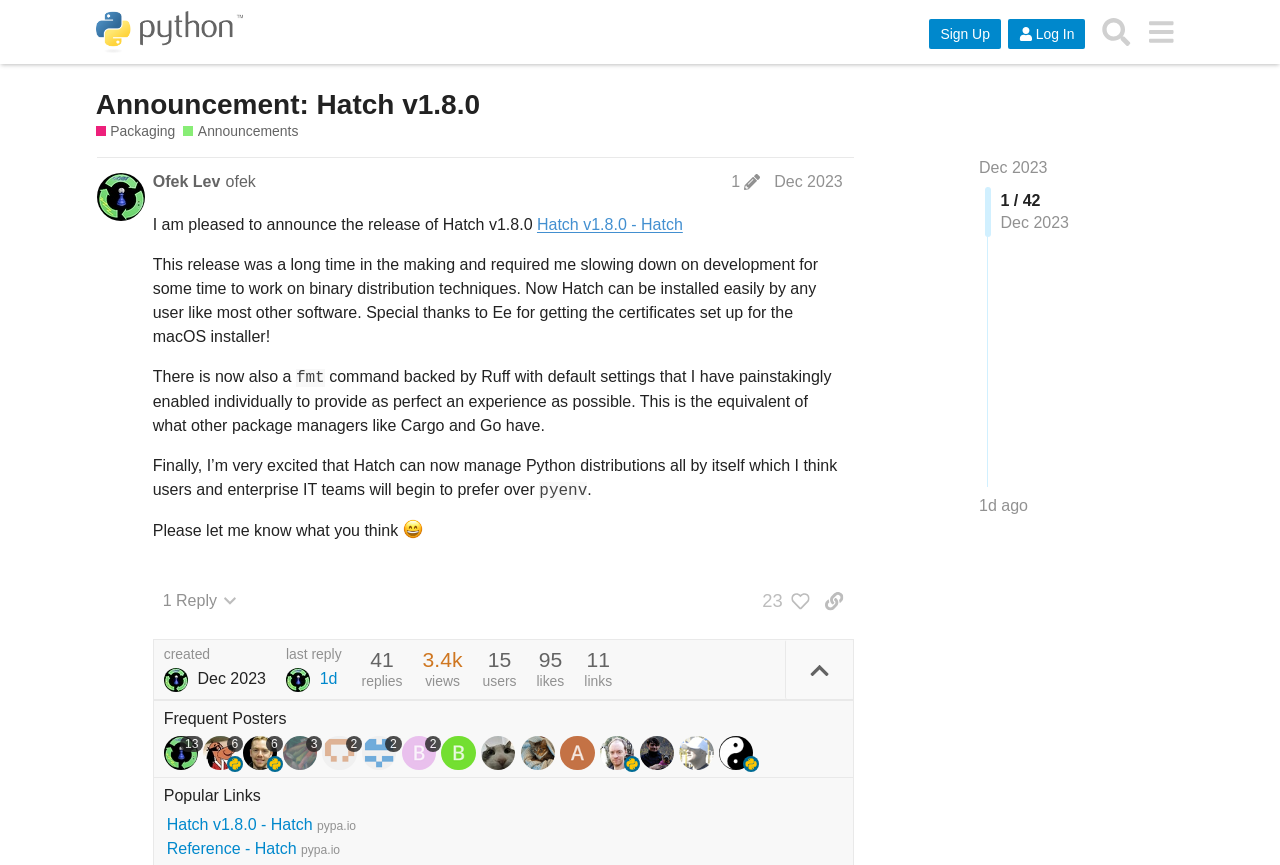Determine the bounding box coordinates of the target area to click to execute the following instruction: "Check the Gallery."

None